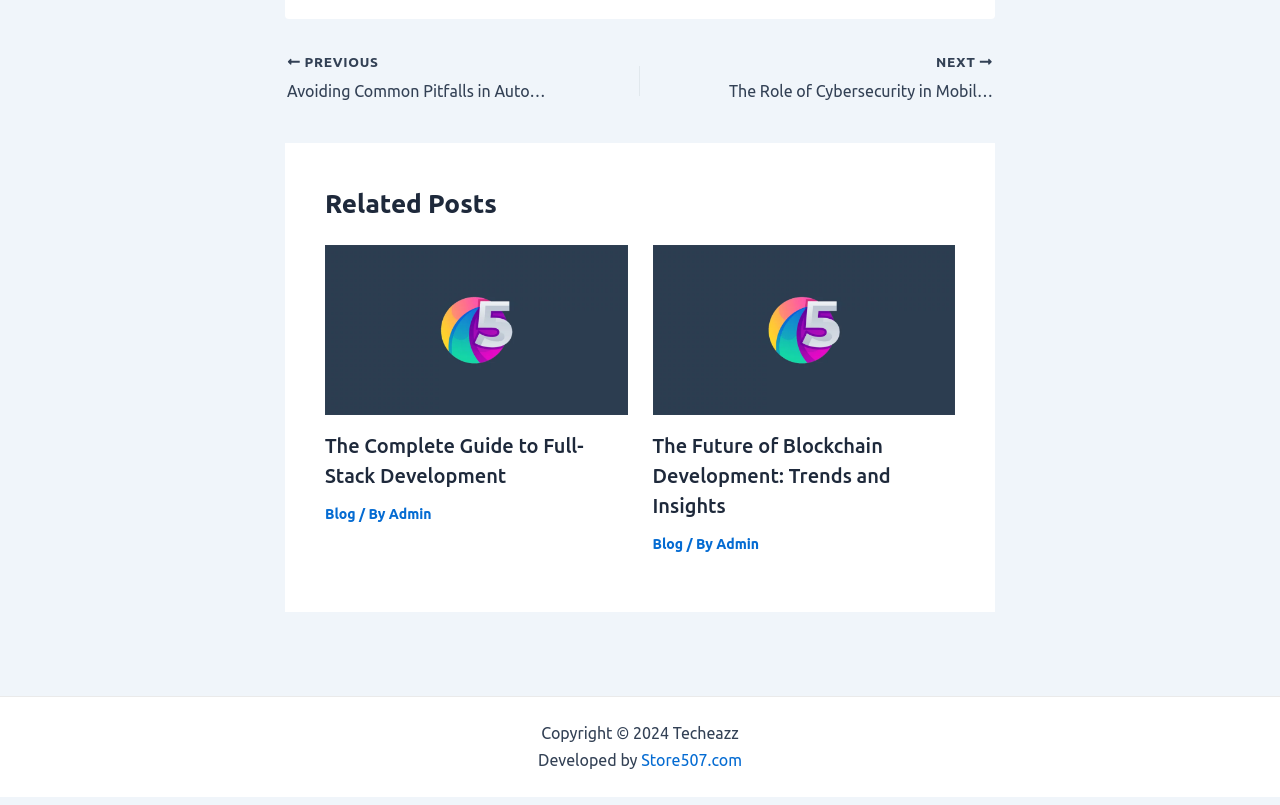Pinpoint the bounding box coordinates of the clickable area needed to execute the instruction: "Click the 'Store507.com' link". The coordinates should be specified as four float numbers between 0 and 1, i.e., [left, top, right, bottom].

[0.501, 0.932, 0.58, 0.955]